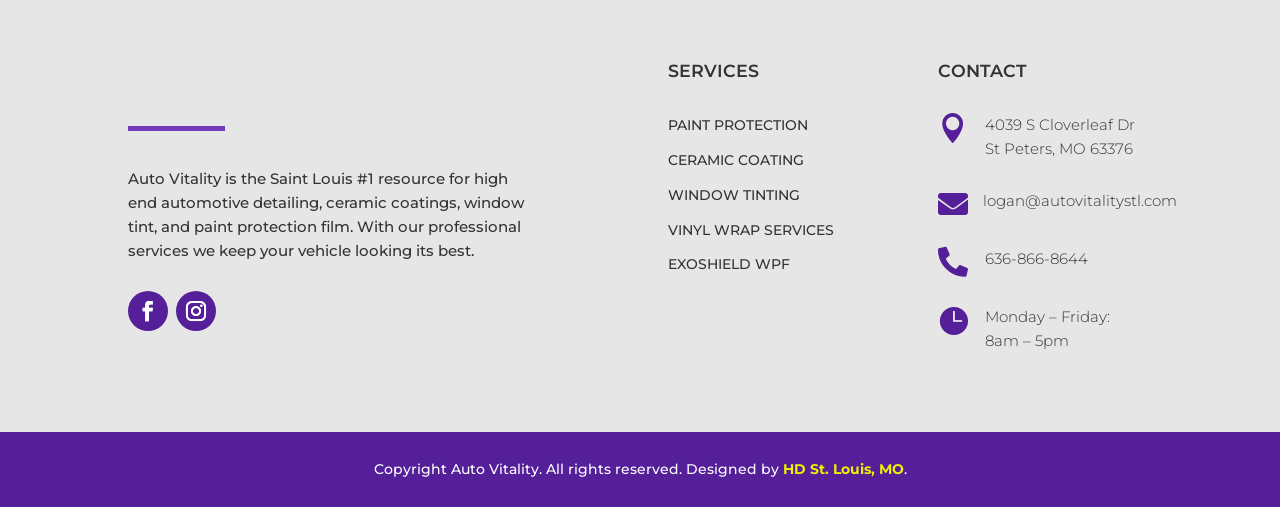Please identify the coordinates of the bounding box for the clickable region that will accomplish this instruction: "Send an email to logan@autovitalitystl.com".

[0.768, 0.377, 0.92, 0.414]